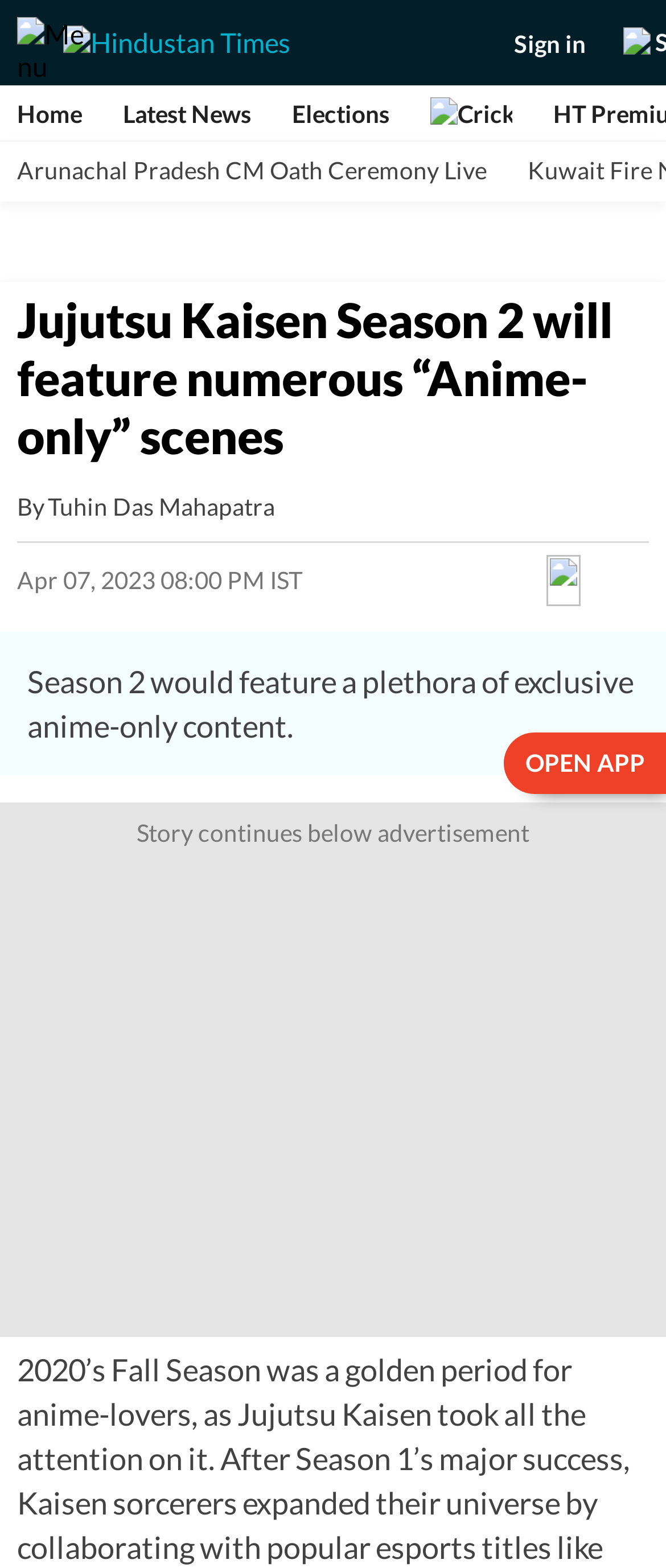Please provide a short answer using a single word or phrase for the question:
What is the name of the news website?

Hindustan Times